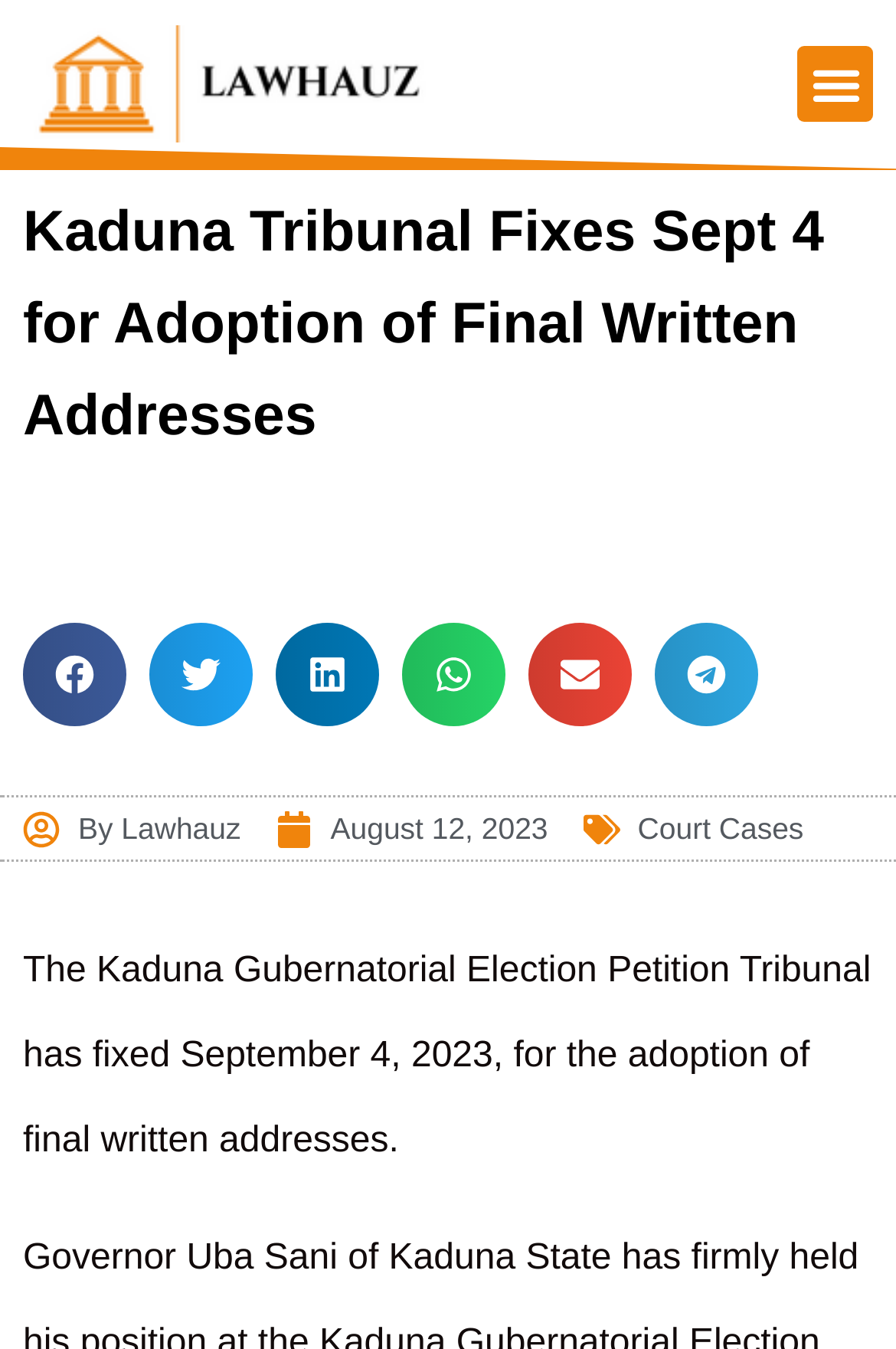Identify the bounding box coordinates for the element you need to click to achieve the following task: "Click the menu toggle button". Provide the bounding box coordinates as four float numbers between 0 and 1, in the form [left, top, right, bottom].

[0.89, 0.034, 0.974, 0.09]